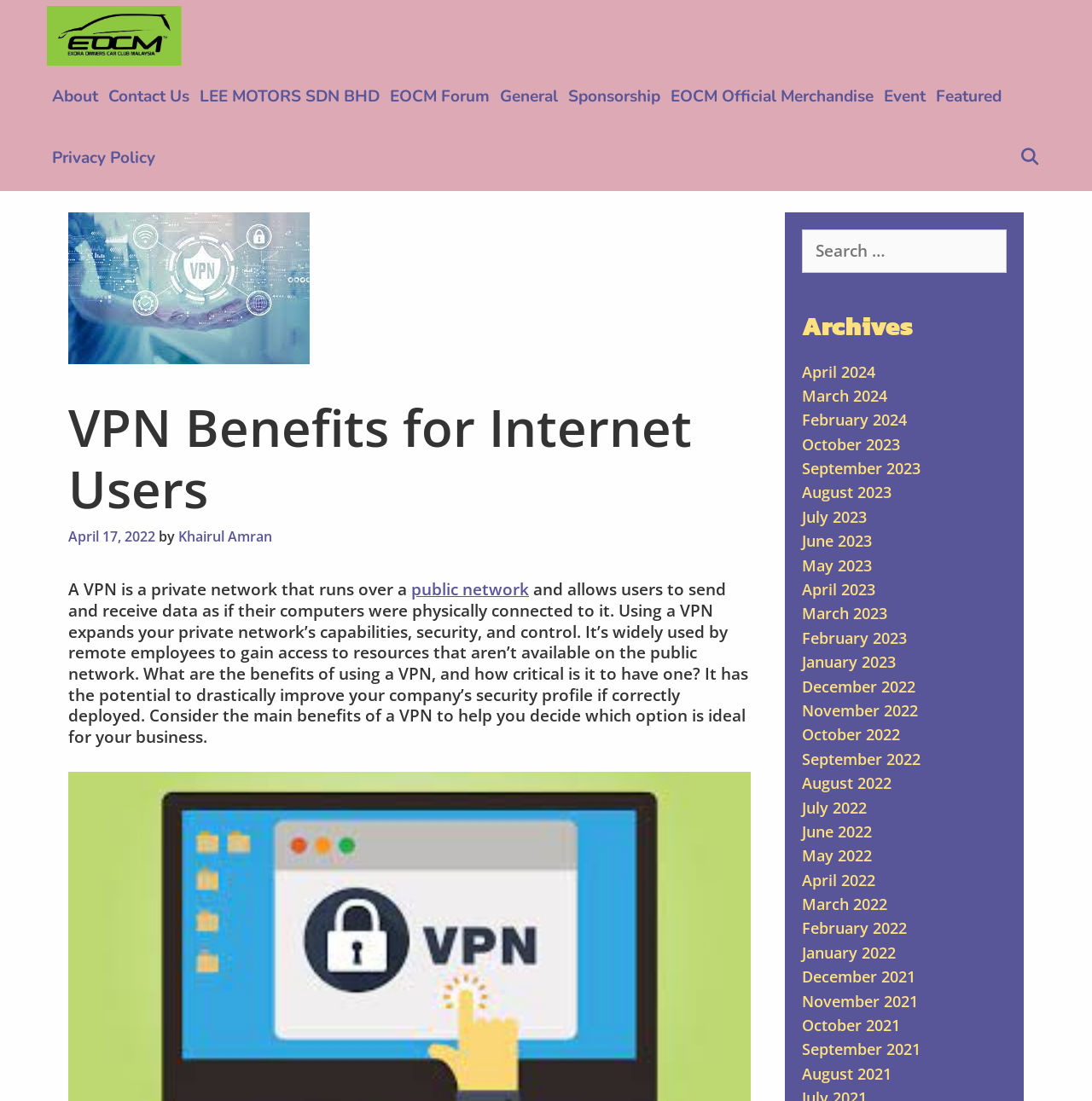Specify the bounding box coordinates for the region that must be clicked to perform the given instruction: "Search for something".

[0.734, 0.208, 0.922, 0.247]